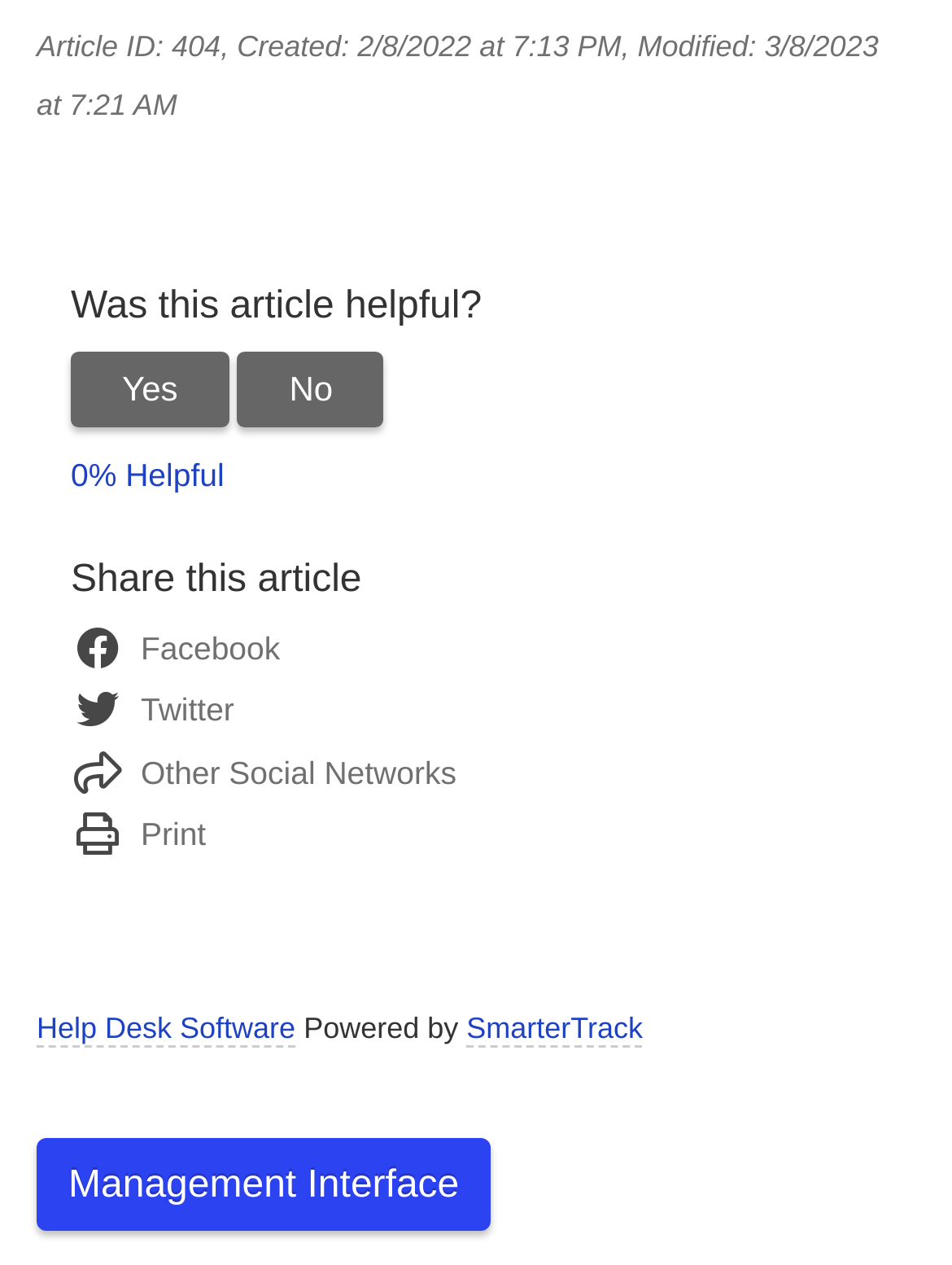Please identify the bounding box coordinates of the clickable element to fulfill the following instruction: "Print the article". The coordinates should be four float numbers between 0 and 1, i.e., [left, top, right, bottom].

[0.13, 0.645, 0.216, 0.674]